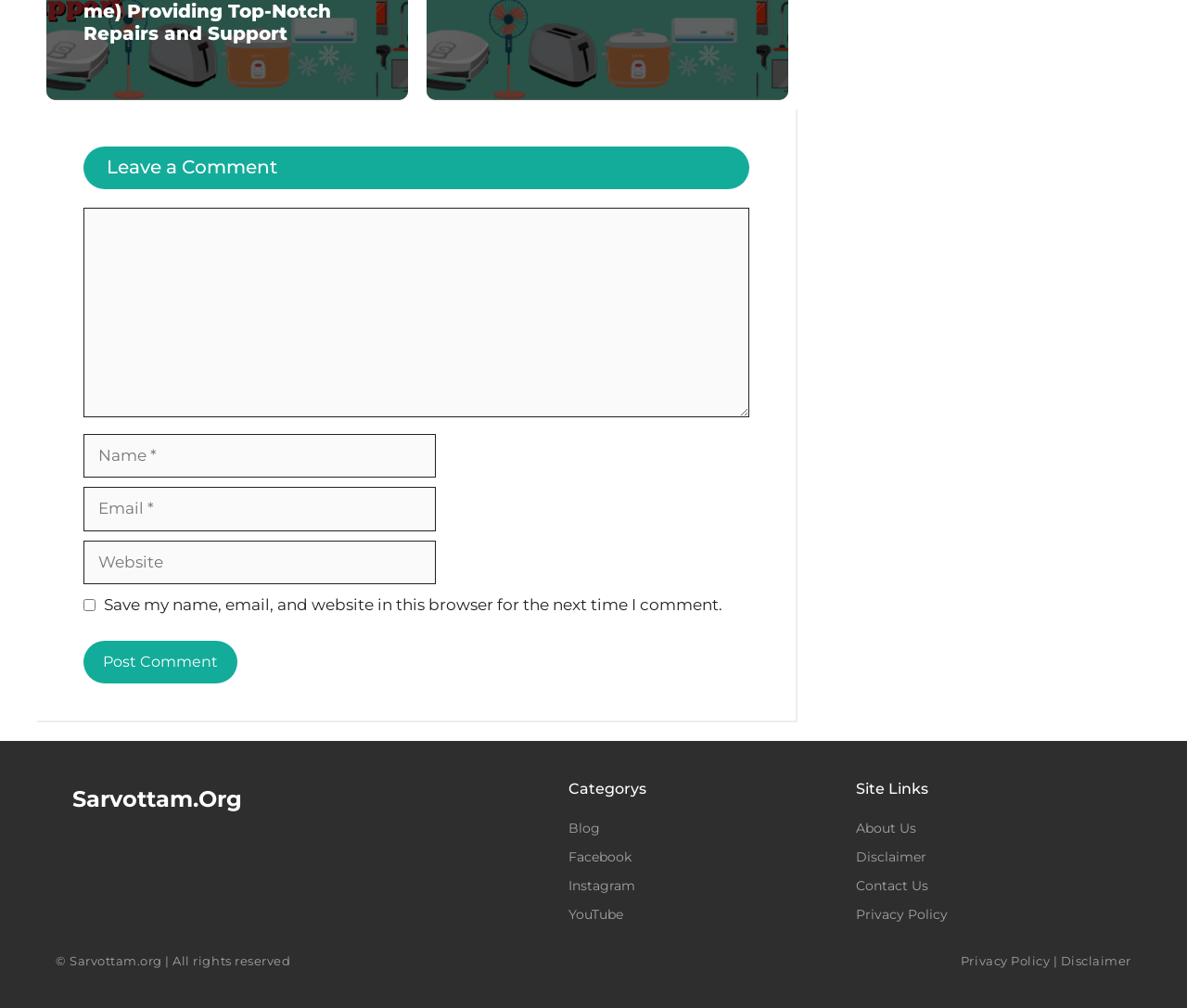Answer the question using only a single word or phrase: 
What is the purpose of the comment section?

To leave a comment